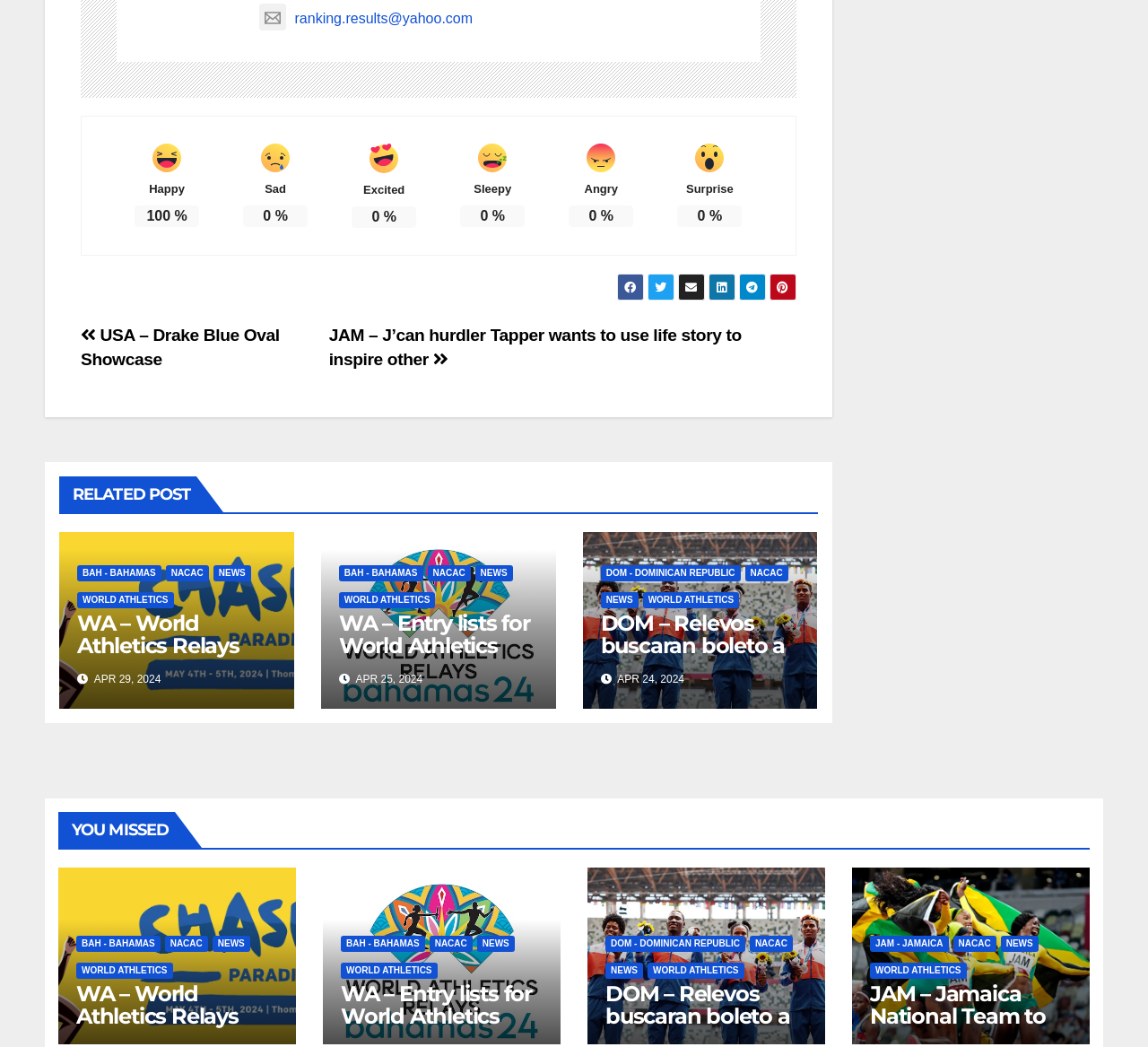How many related posts are listed?
From the details in the image, answer the question comprehensively.

I counted the number of links under the heading 'RELATED POST', which are 'BAH - BAHAMAS', 'NACAC', and 'NEWS'.